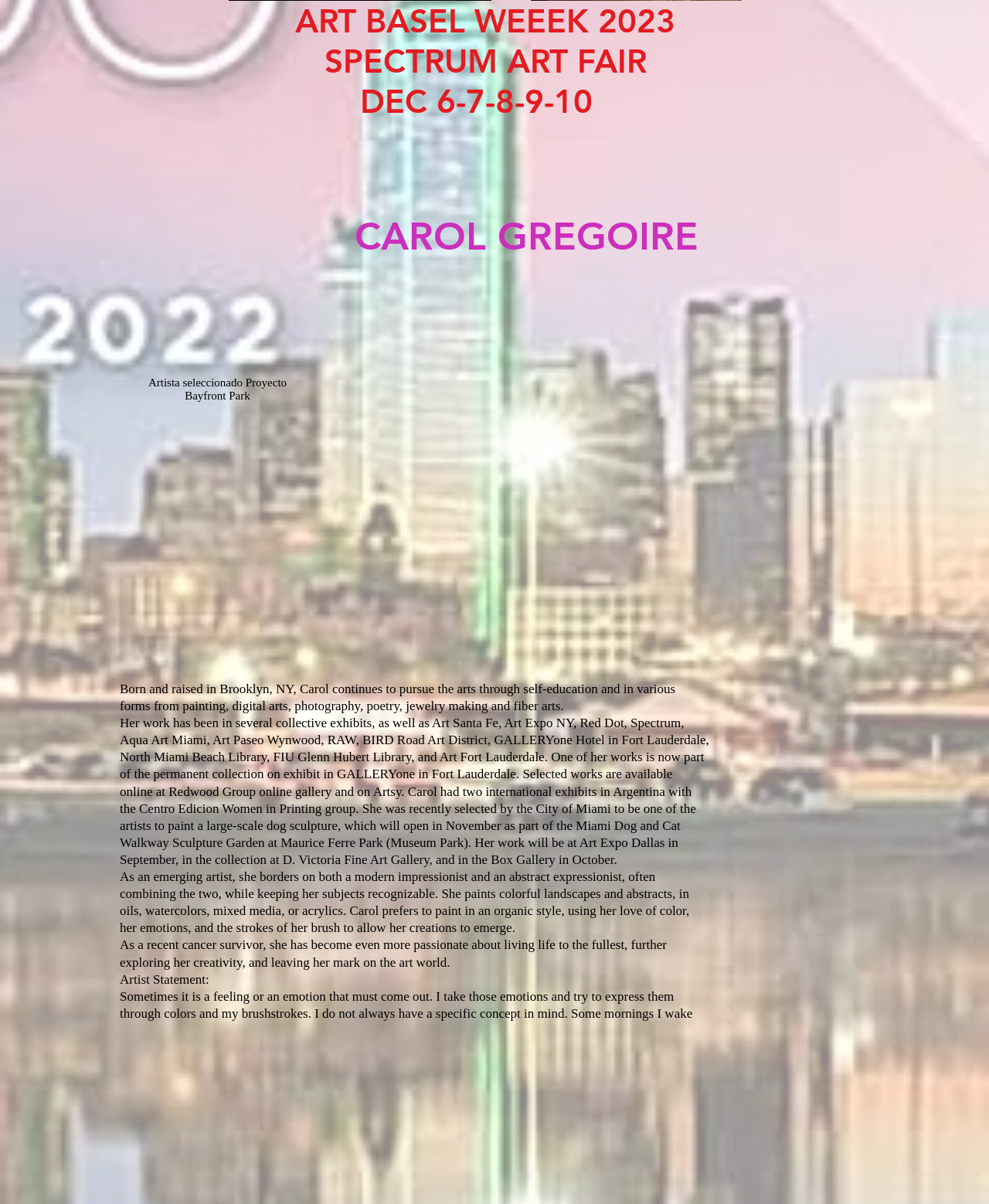Based on the element description: "aria-label="next"", identify the bounding box coordinates for this UI element. The coordinates must be four float numbers between 0 and 1, listed as [left, top, right, bottom].

[0.836, 0.432, 0.871, 0.473]